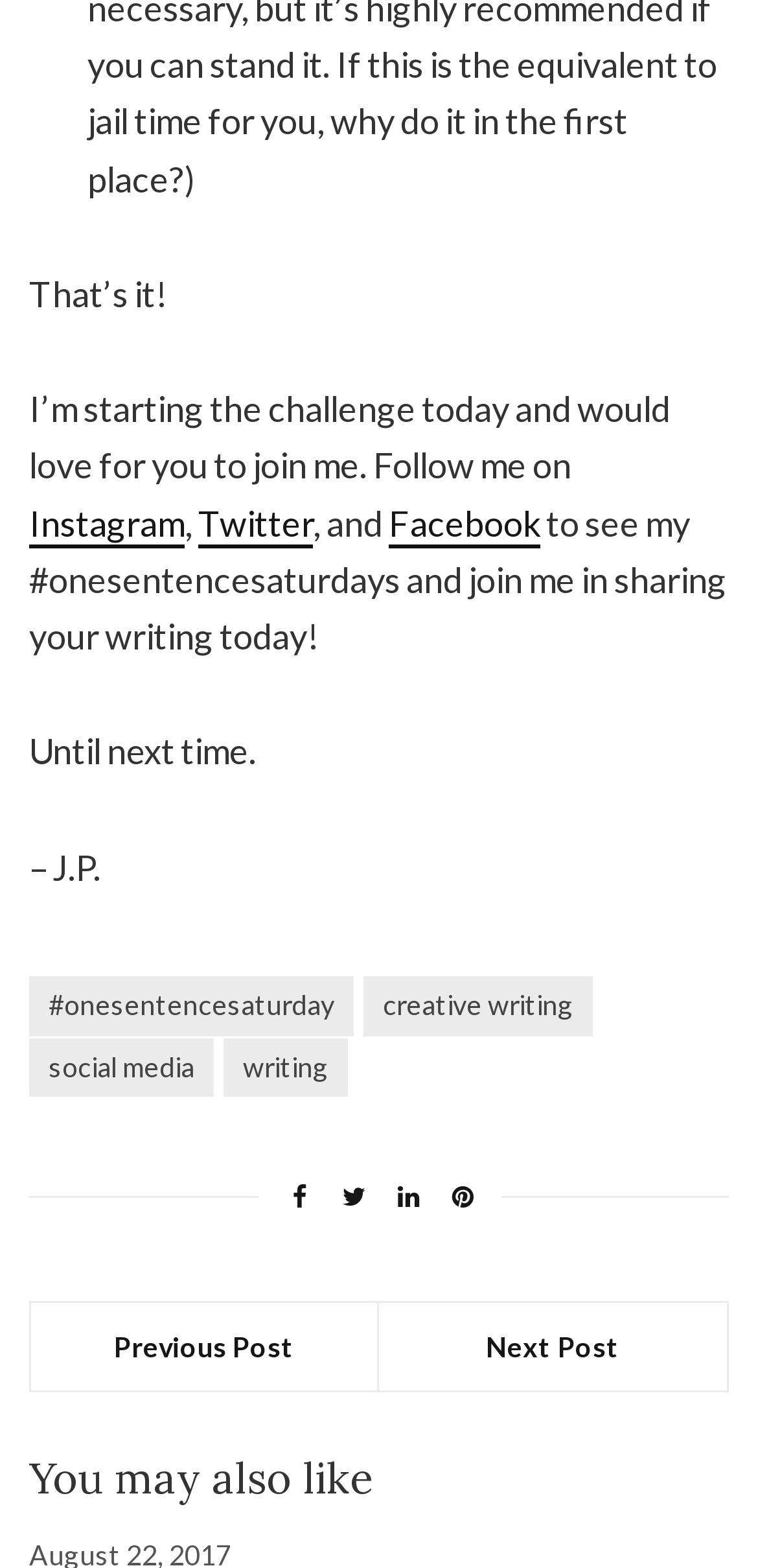Determine the bounding box coordinates of the region that needs to be clicked to achieve the task: "View next post".

[0.5, 0.831, 0.959, 0.887]